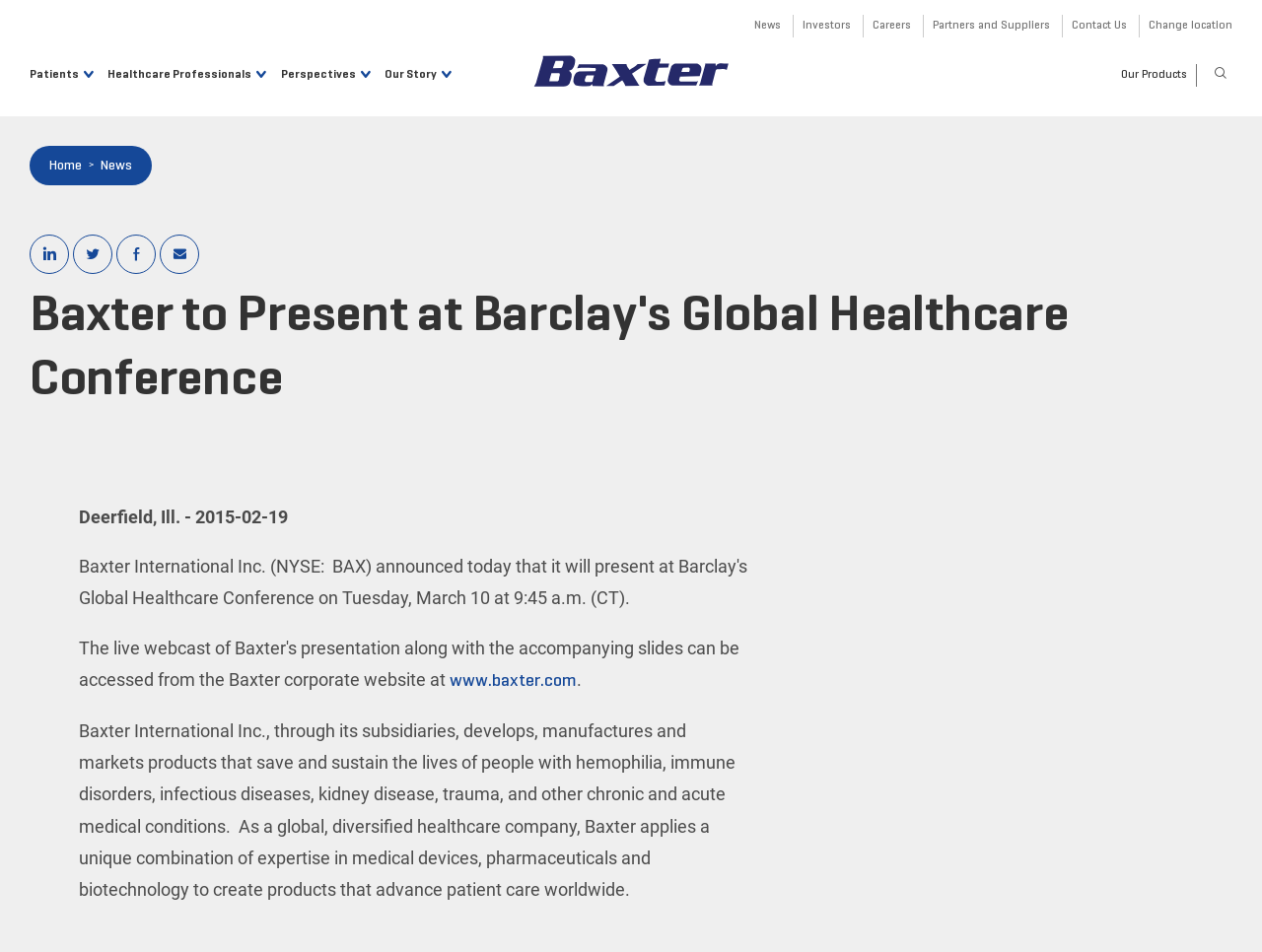Determine the bounding box coordinates for the area that should be clicked to carry out the following instruction: "Click on News".

[0.598, 0.021, 0.619, 0.033]